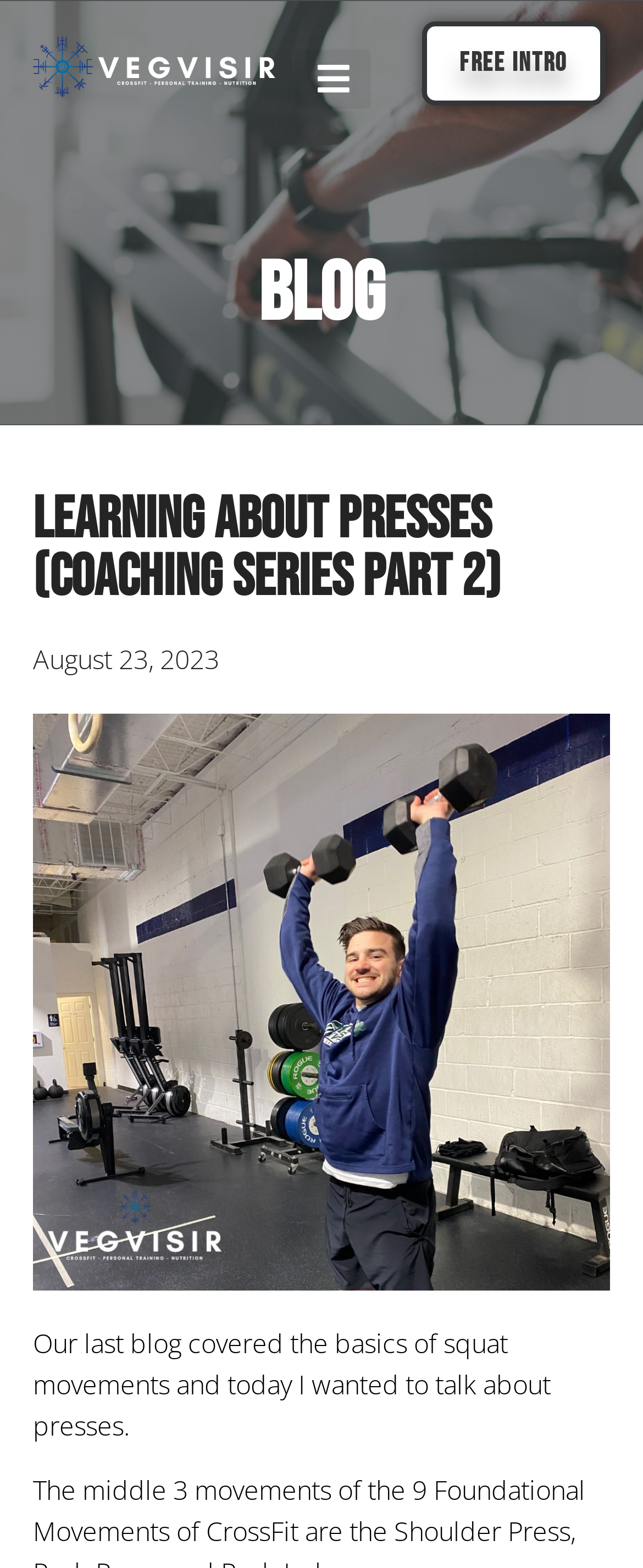Based on the image, give a detailed response to the question: What is the category of the current blog post?

I determined the category of the current blog post by looking at the heading element with the text 'Blog' which is located at the top of the webpage, indicating that the current page is a blog post.